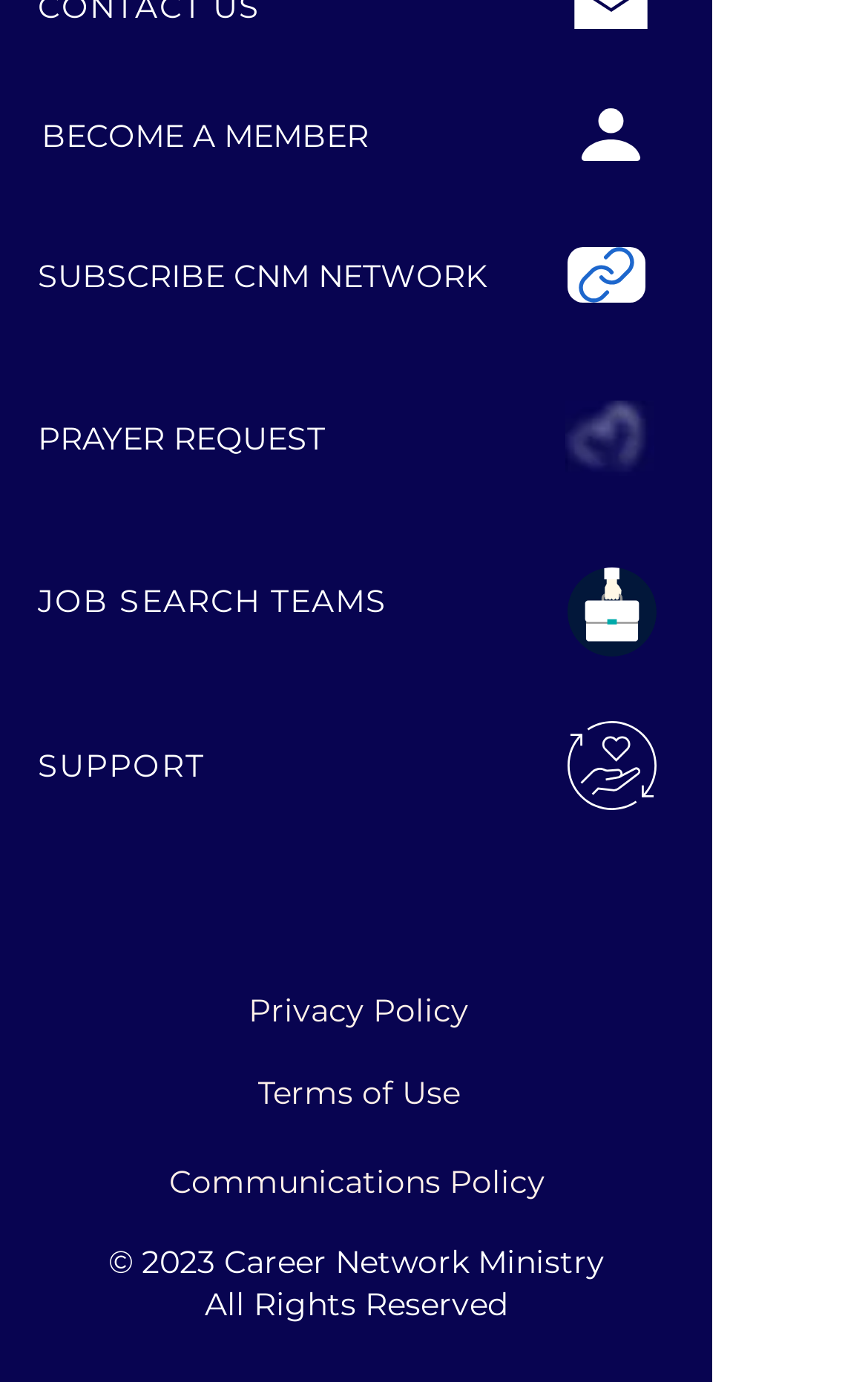What year is the copyright for the webpage?
Refer to the screenshot and deliver a thorough answer to the question presented.

The copyright information at the bottom of the webpage specifies that the copyright is held by Career Network Ministry and is dated 2023.